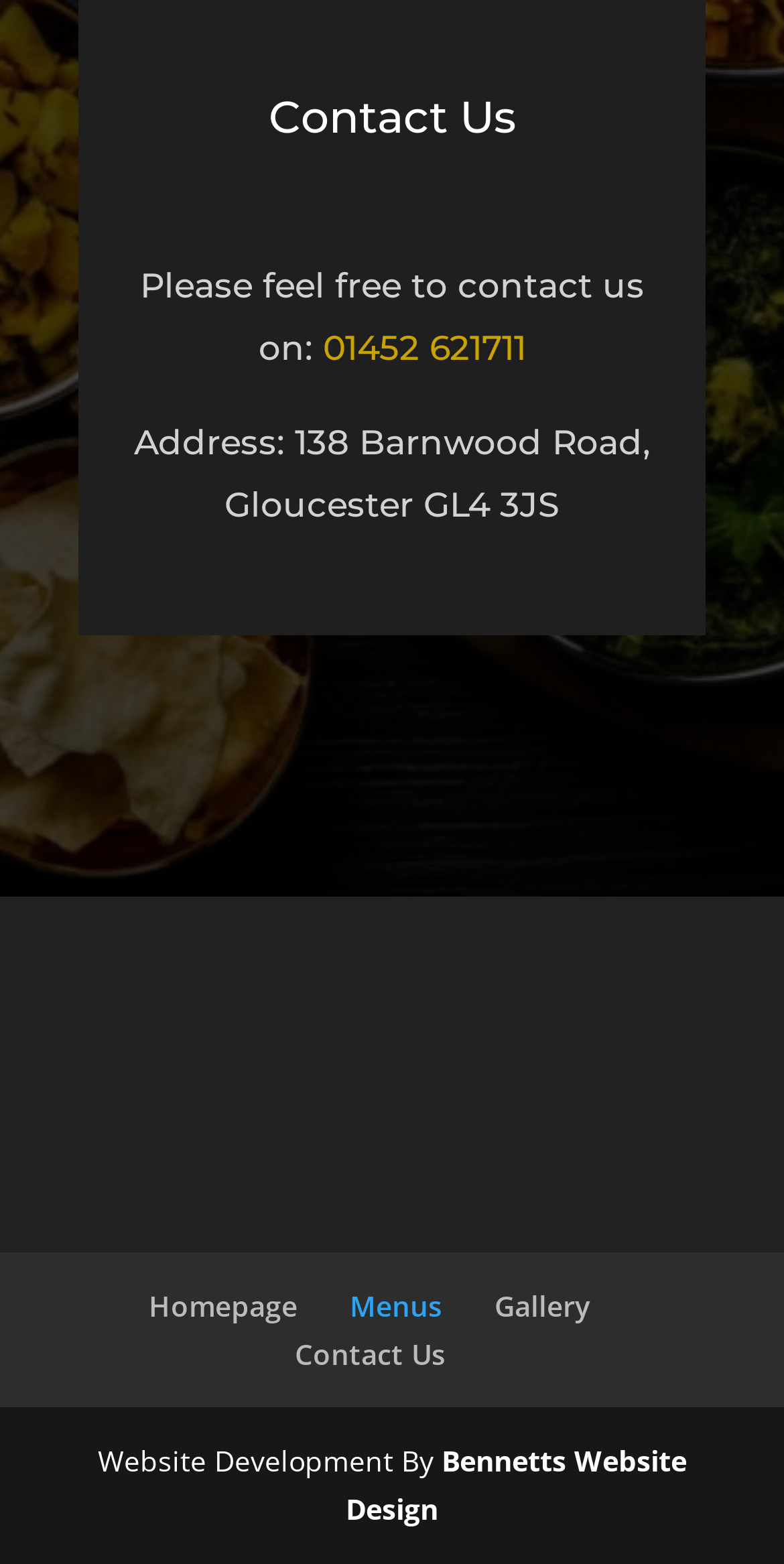Give a short answer using one word or phrase for the question:
What is the phone number to contact?

01452 621711